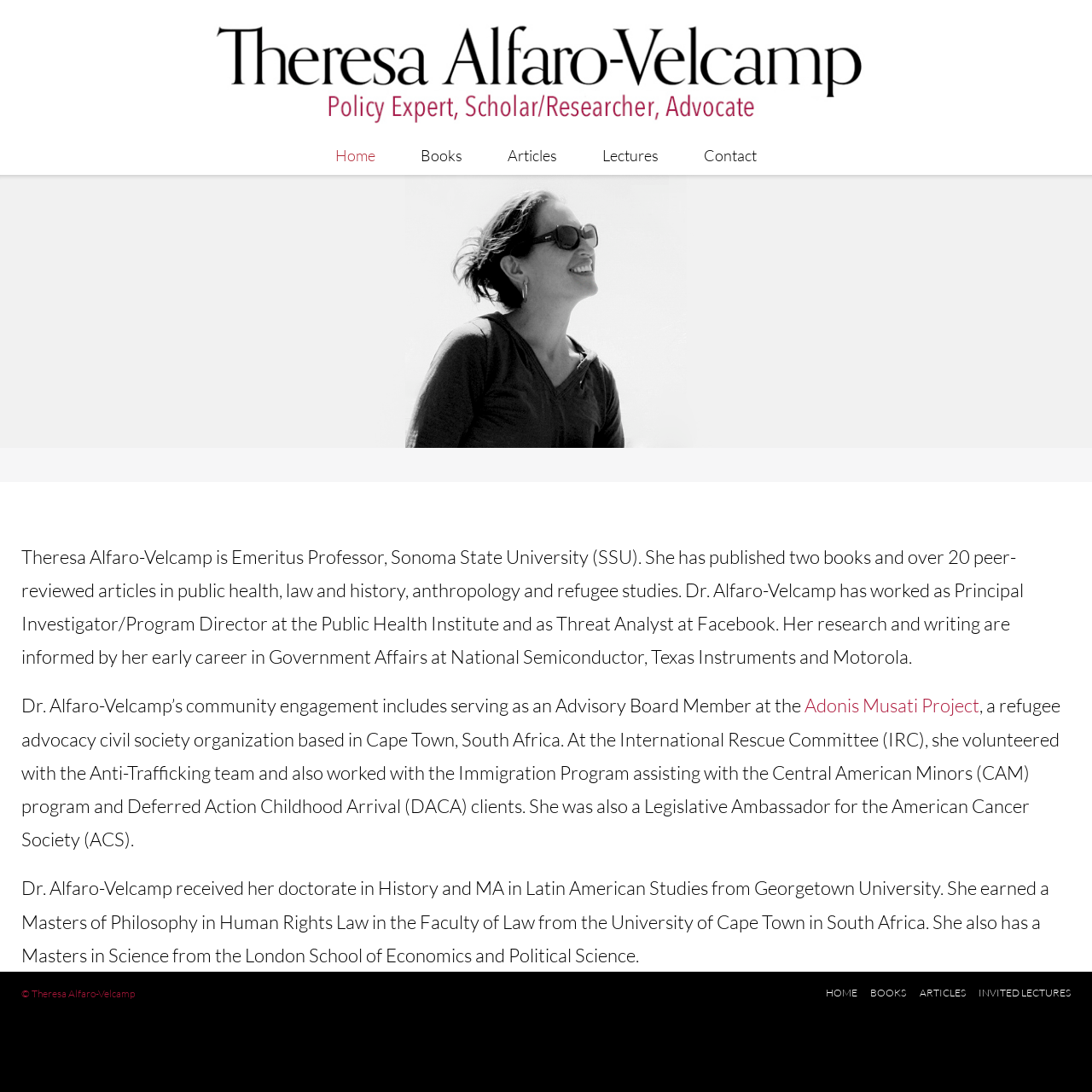Provide the bounding box coordinates of the section that needs to be clicked to accomplish the following instruction: "View Theresa Alfaro-Velcamp's profile picture."

[0.183, 0.01, 0.817, 0.127]